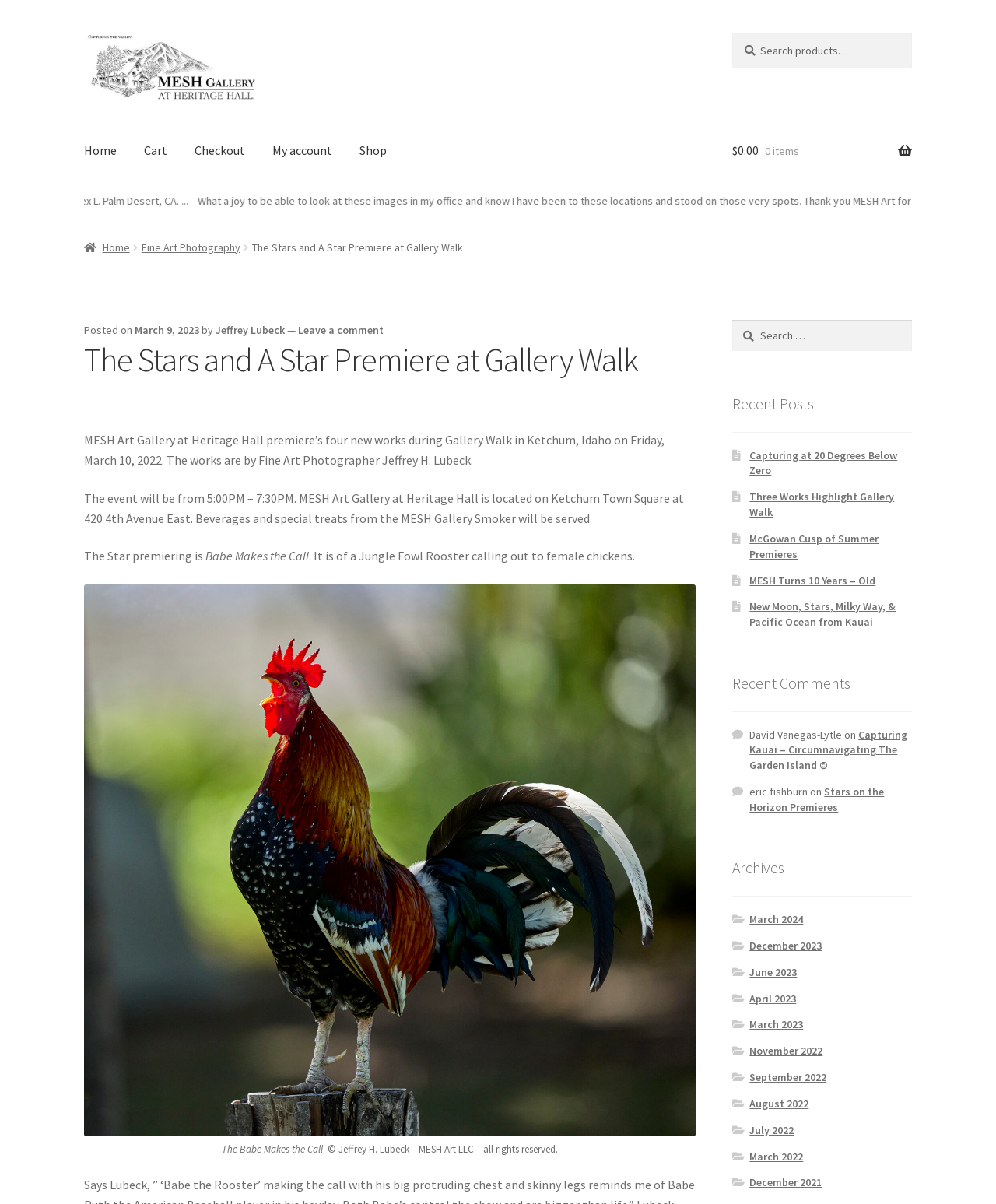What is the name of the Jungle Fowl Rooster image?
Using the screenshot, give a one-word or short phrase answer.

Babe Makes the Call